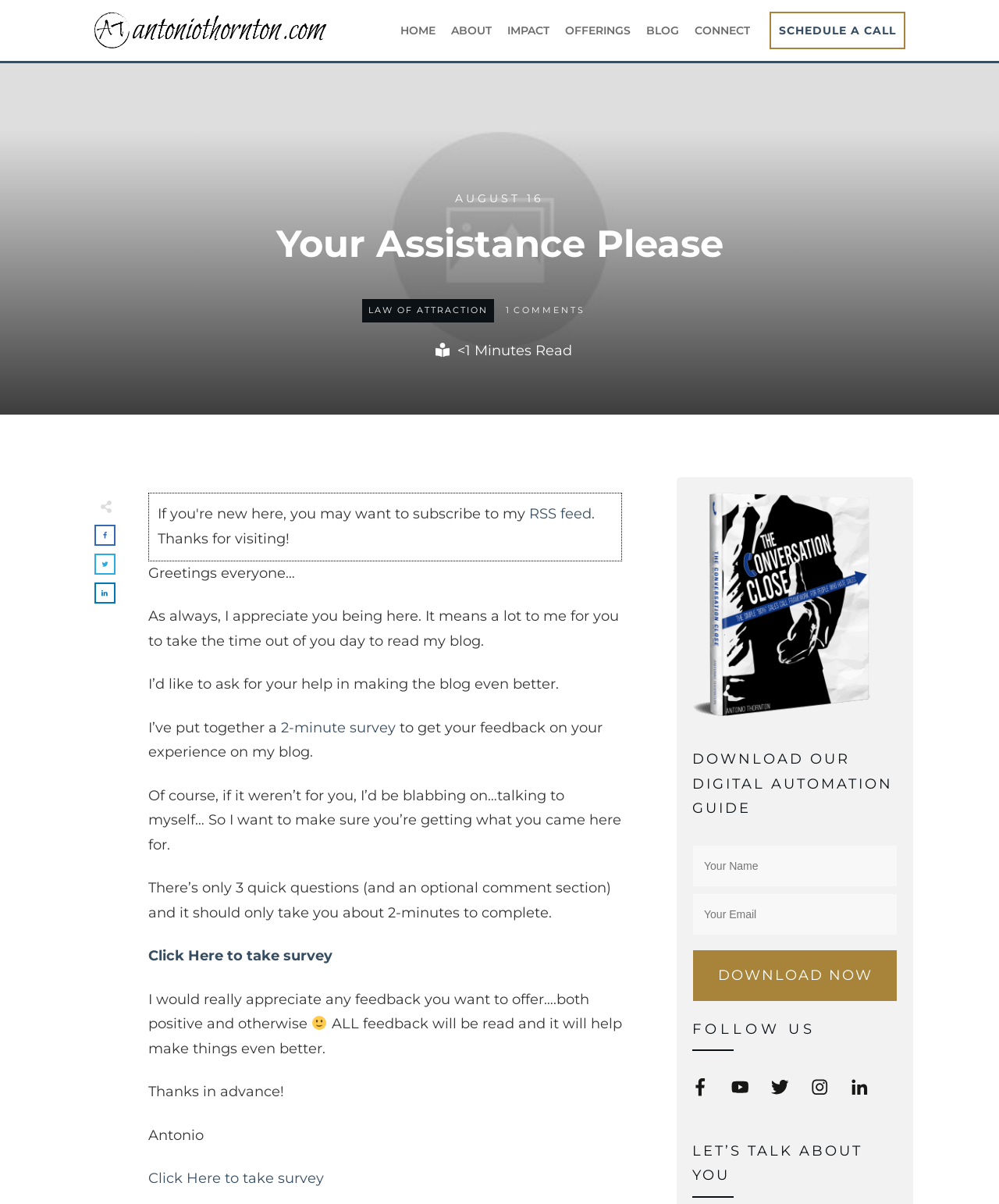What is the date mentioned on the webpage?
Please answer the question with a single word or phrase, referencing the image.

AUGUST 16